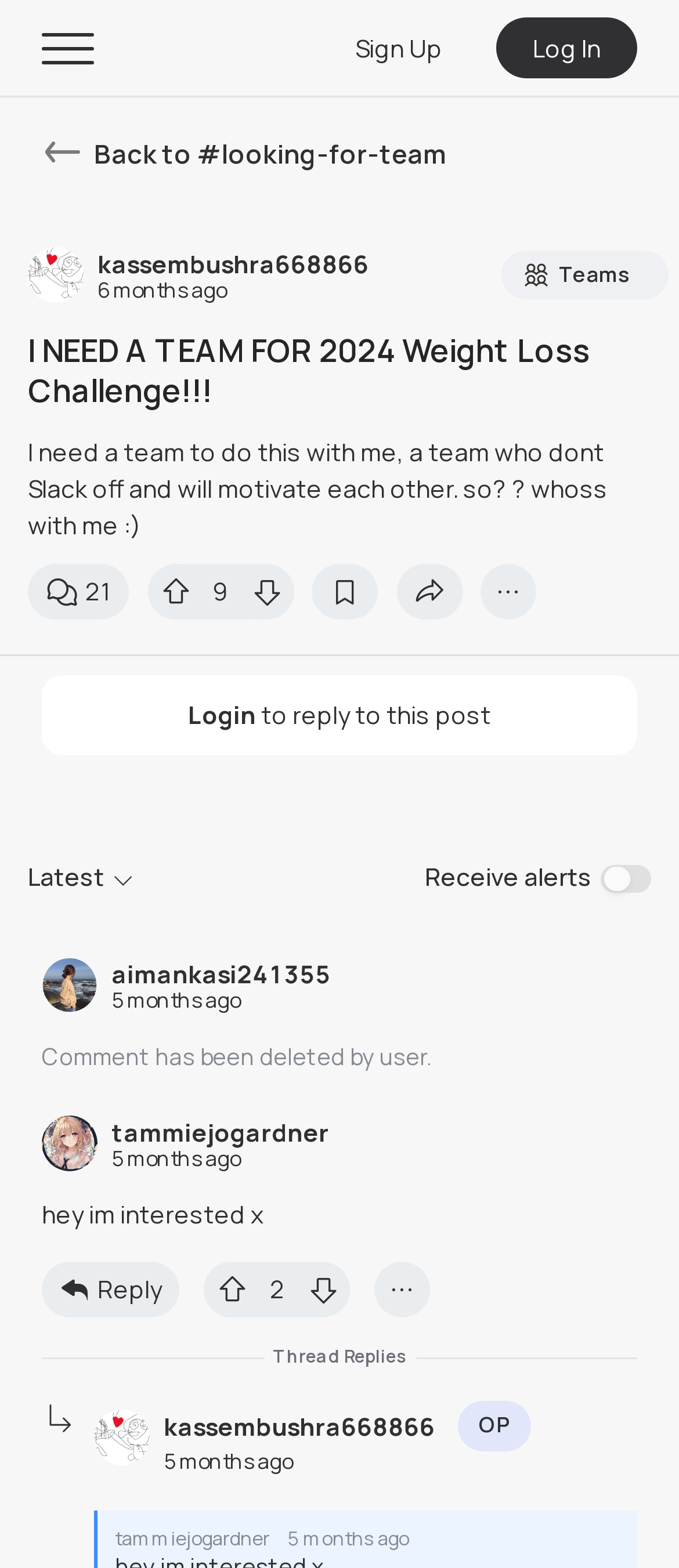What is the username of the original poster?
Give a one-word or short-phrase answer derived from the screenshot.

kassembushra668866